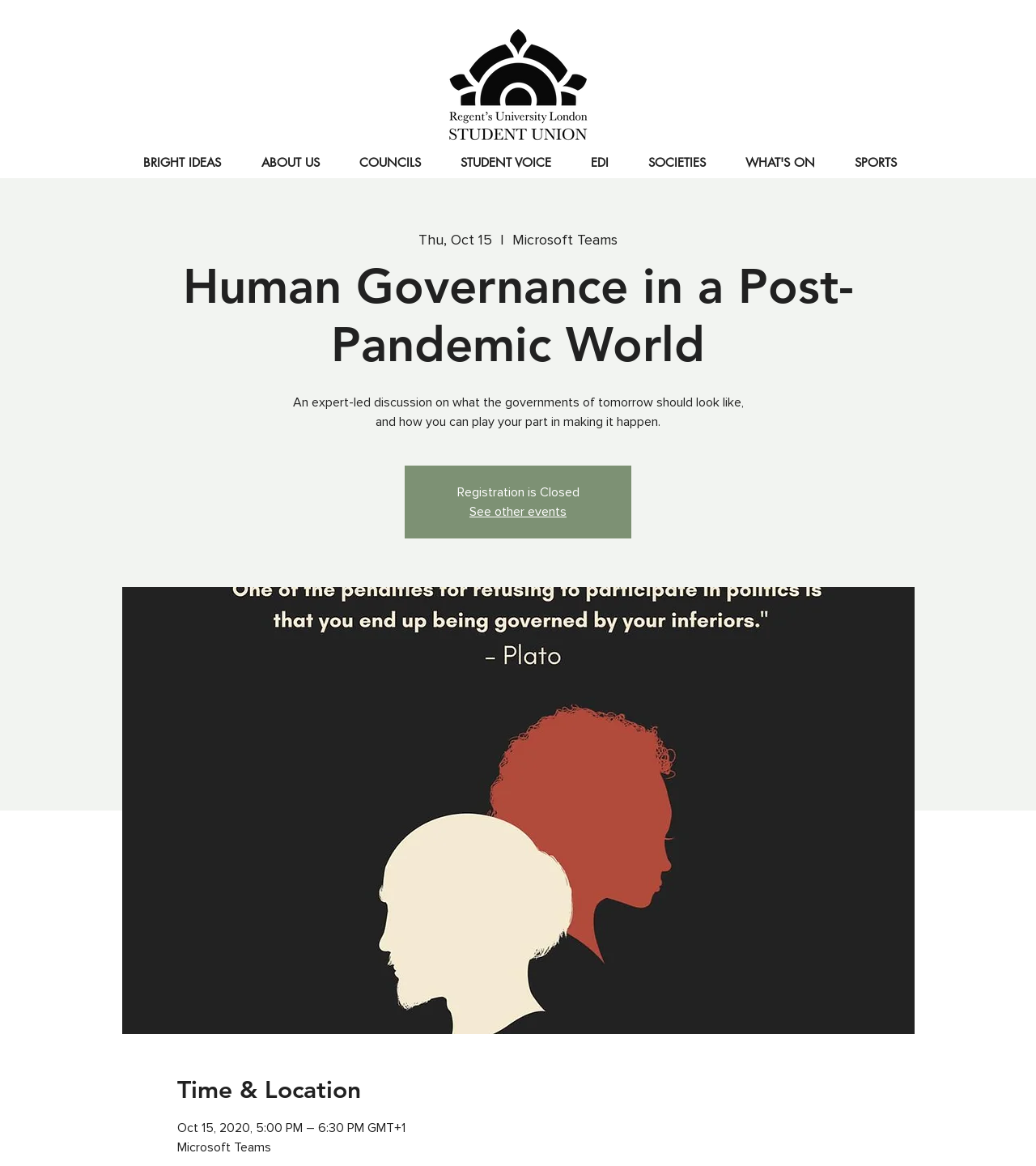Is the registration for the event open?
Please elaborate on the answer to the question with detailed information.

I found that the registration for the event is closed by looking at the static text element with the text 'Registration is Closed' which is located near the event description.